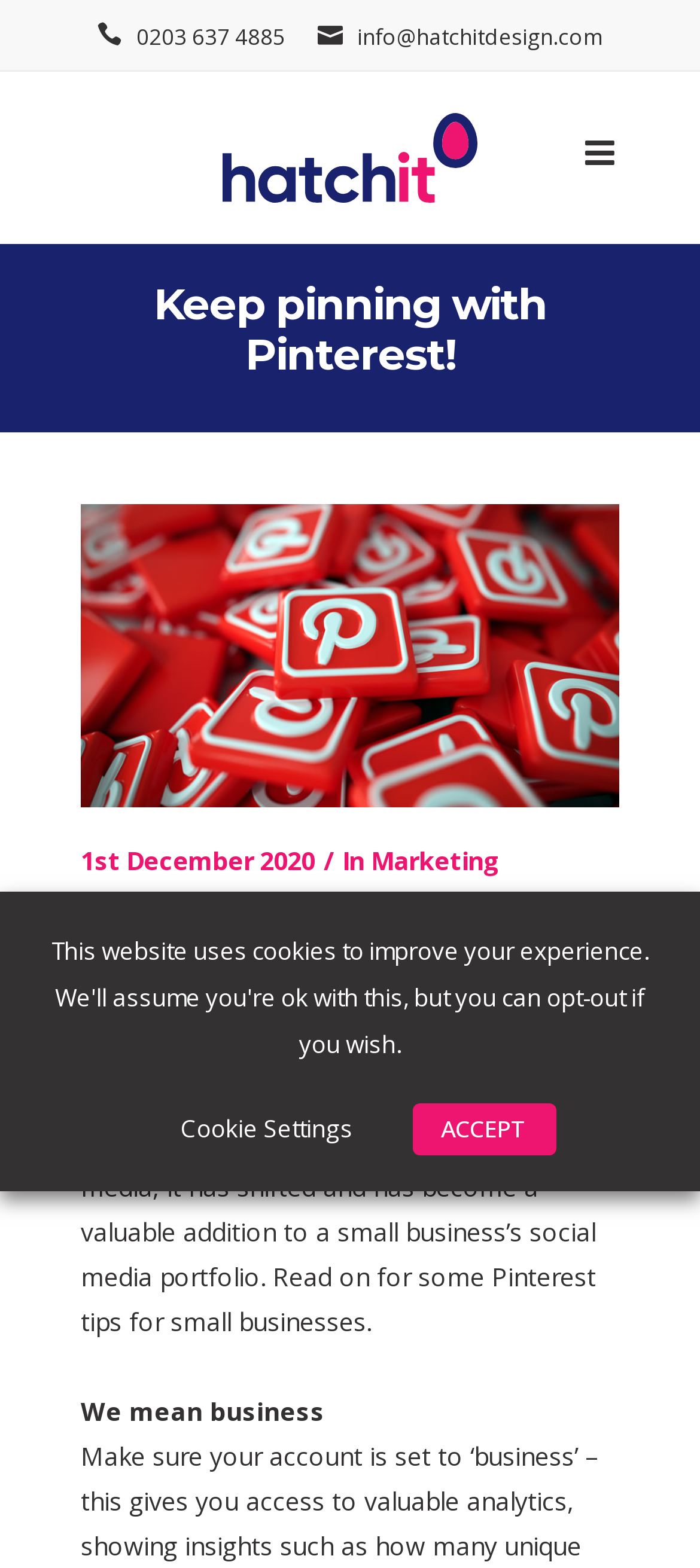Respond to the following question with a brief word or phrase:
What is the topic of the blog post?

Pinterest tips for small businesses